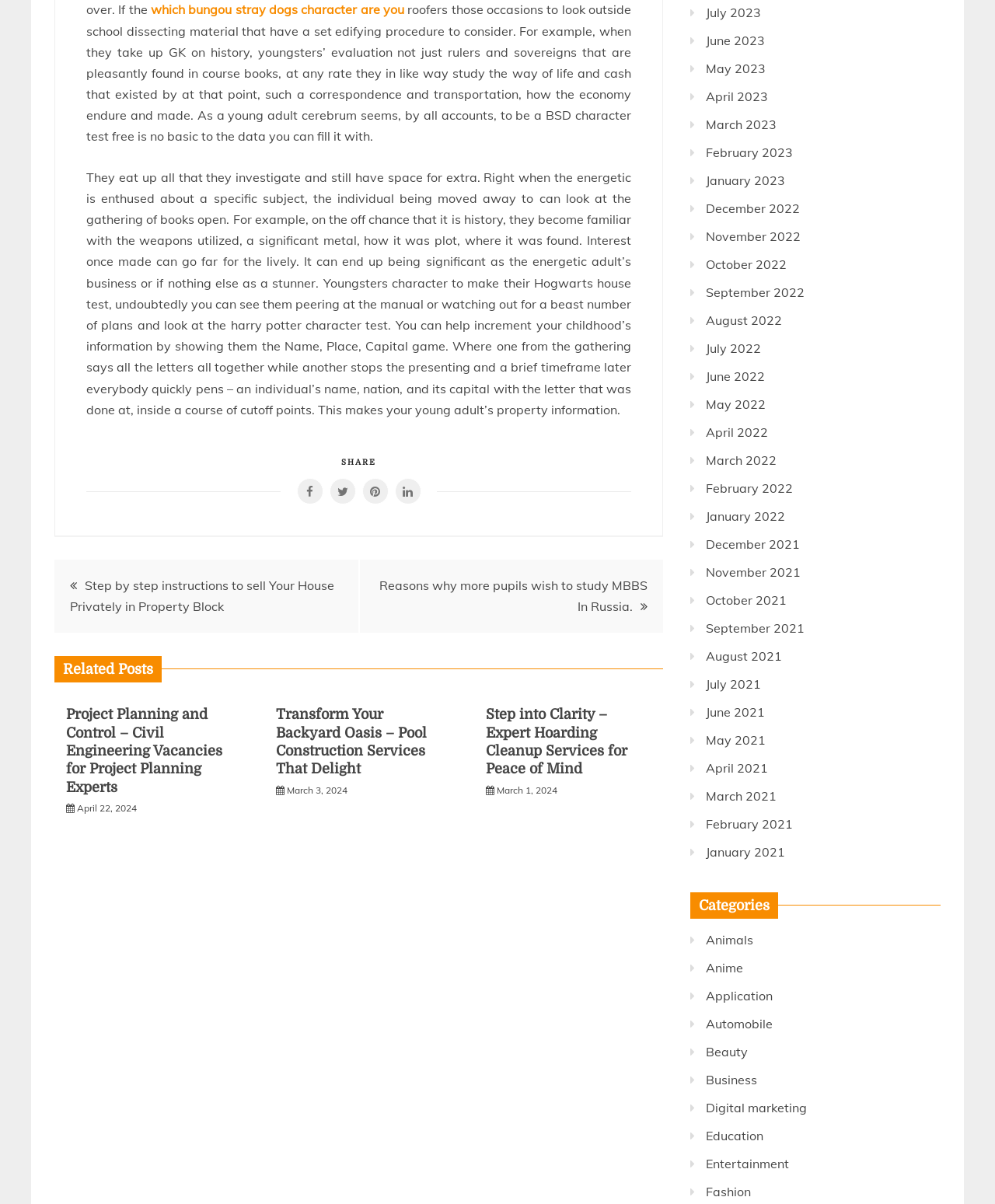Identify the bounding box for the described UI element: "Anime".

[0.709, 0.797, 0.747, 0.81]